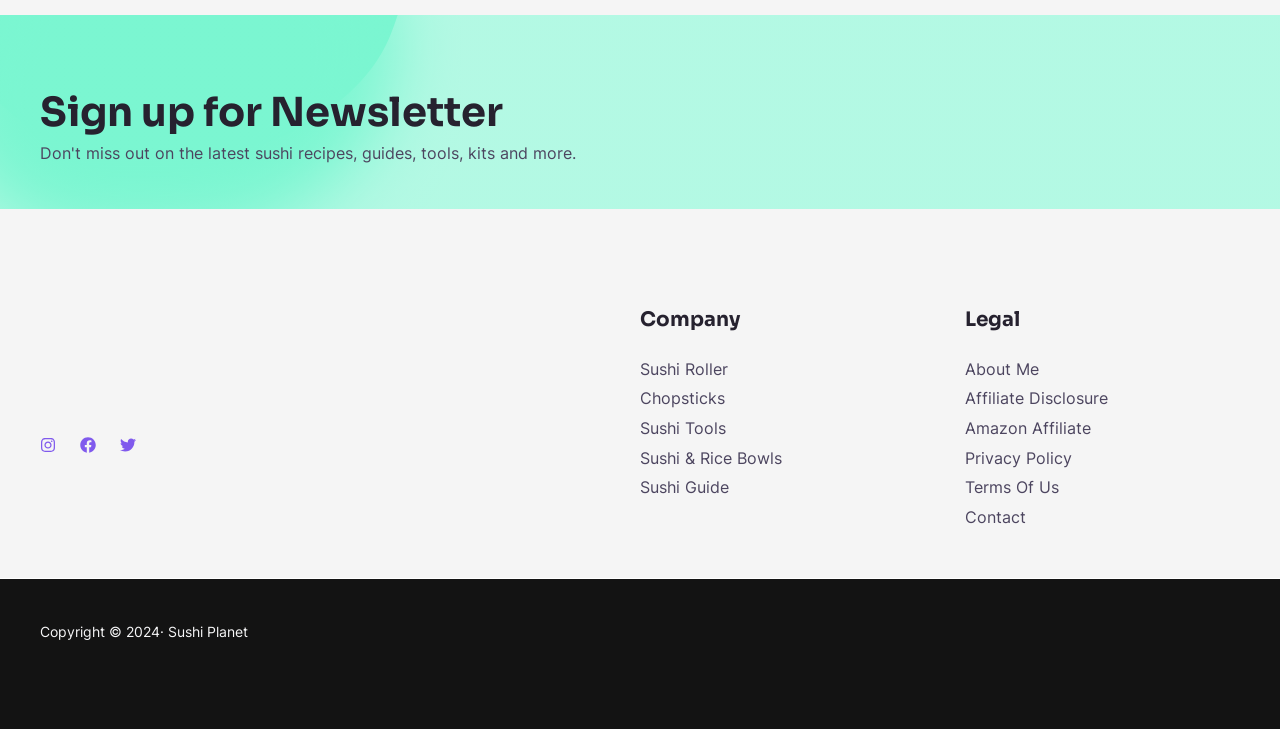Using the information in the image, could you please answer the following question in detail:
How many social media platforms are listed?

I found three link elements with the texts 'Instagram', 'Facebook', and 'Twitter', each with an image element as its child, indicating that there are three social media platforms listed.